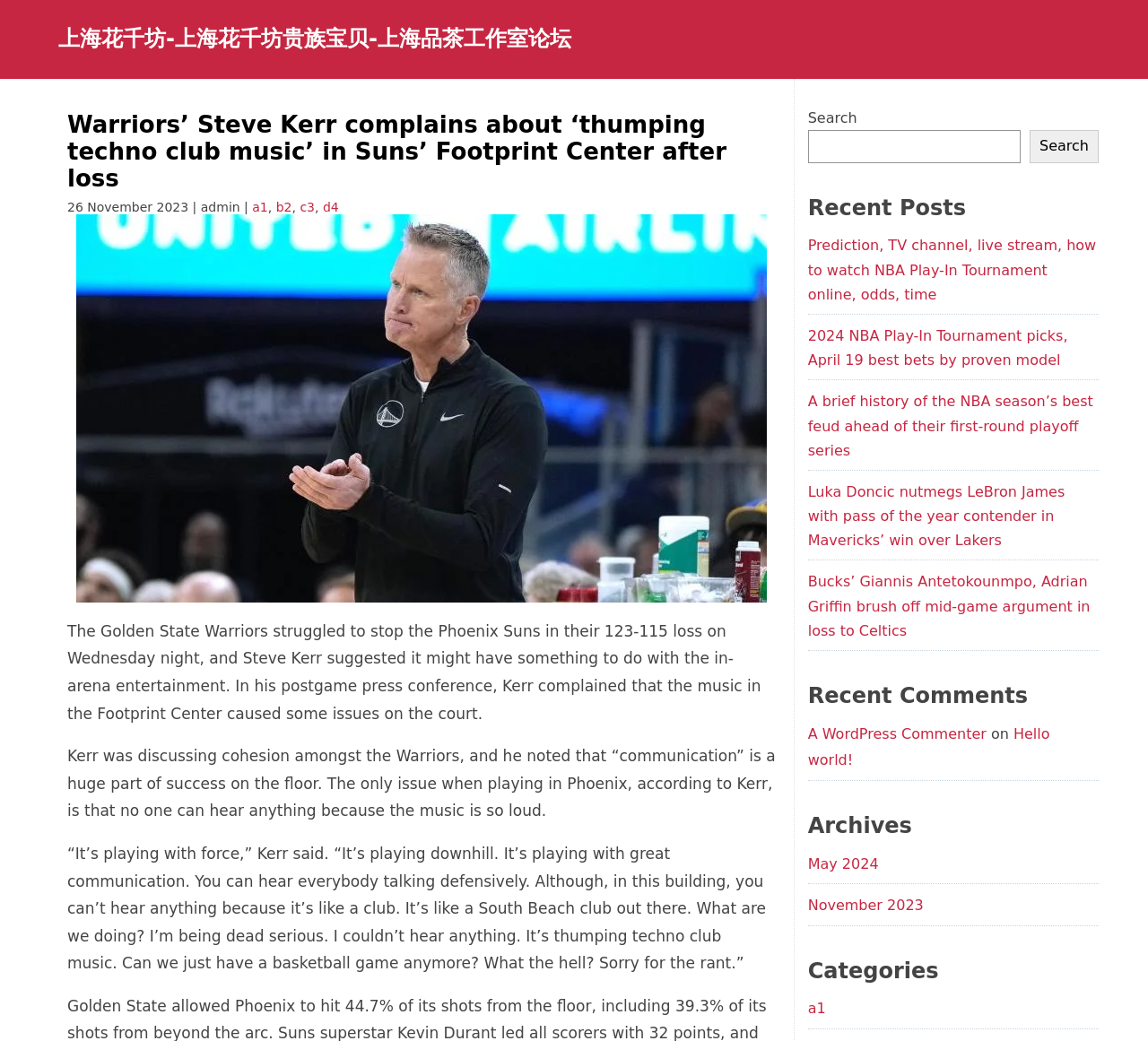Provide a brief response using a word or short phrase to this question:
What is the name of the arena where the Warriors played against the Suns?

Footprint Center